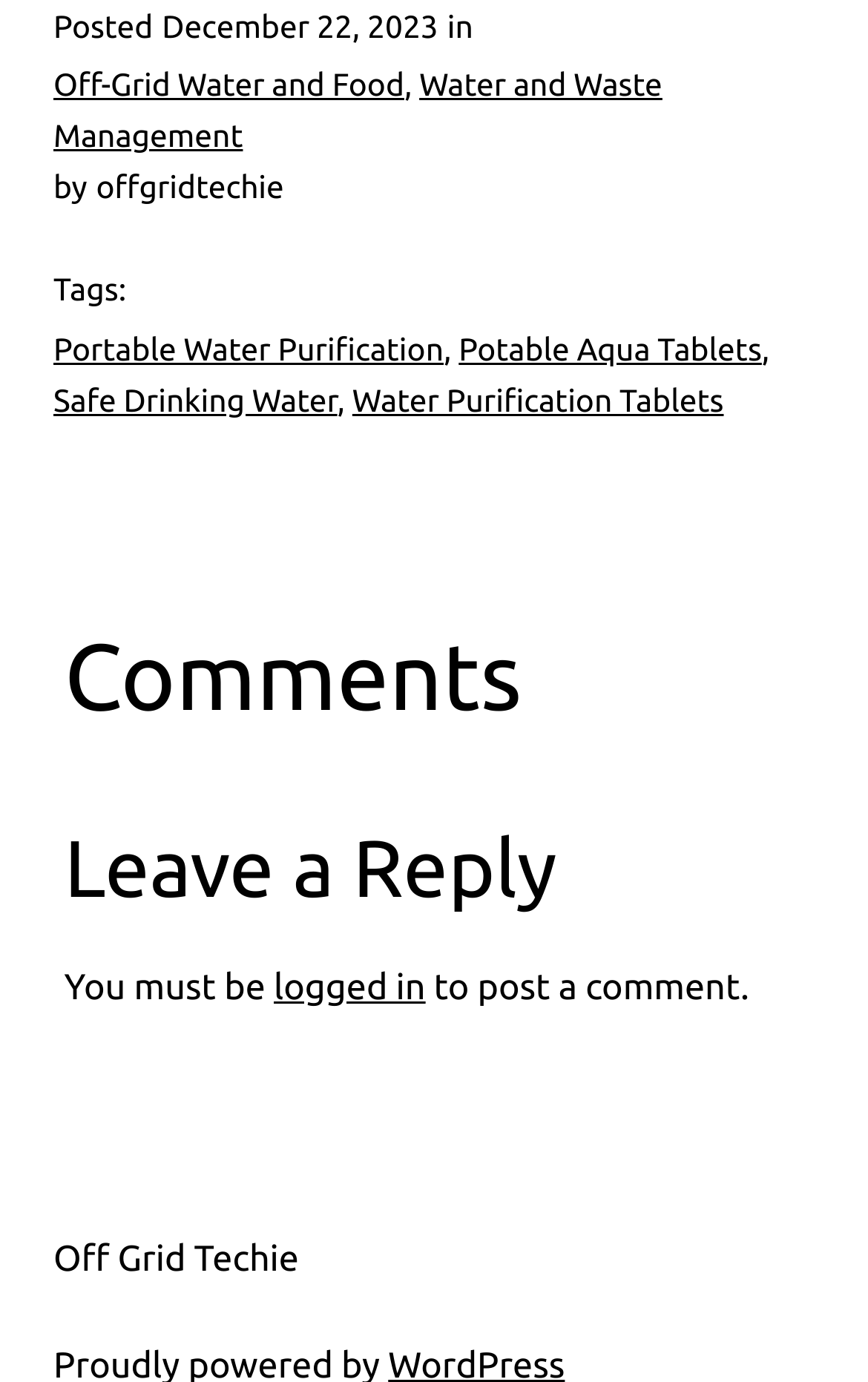Locate the bounding box of the UI element described in the following text: "Water Purification Tablets".

[0.406, 0.276, 0.834, 0.302]